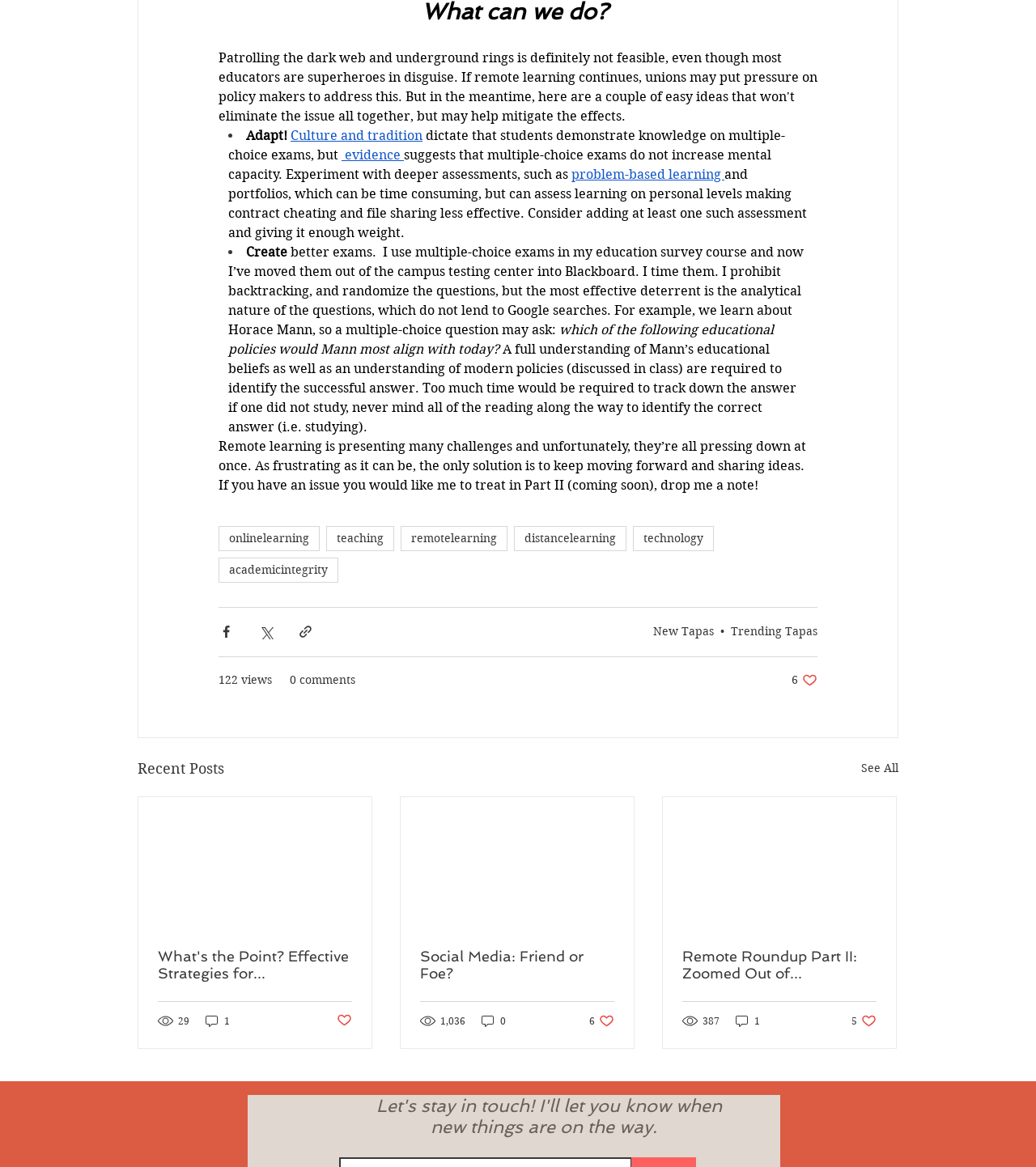Please give a succinct answer to the question in one word or phrase:
How many views does the second article have?

1,036 views